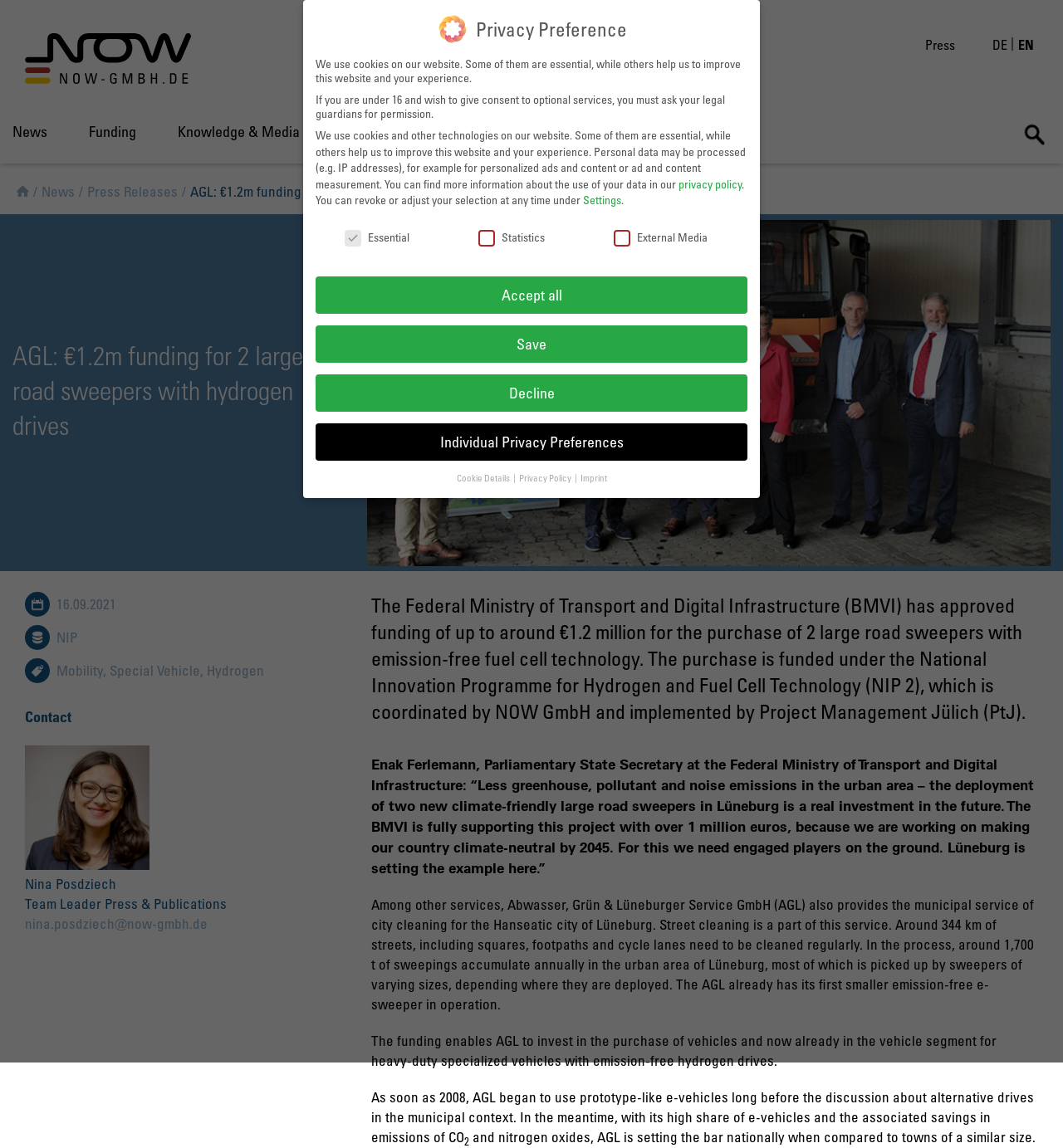Please identify the bounding box coordinates of the element's region that I should click in order to complete the following instruction: "Go to the 'News' page". The bounding box coordinates consist of four float numbers between 0 and 1, i.e., [left, top, right, bottom].

[0.035, 0.159, 0.074, 0.175]